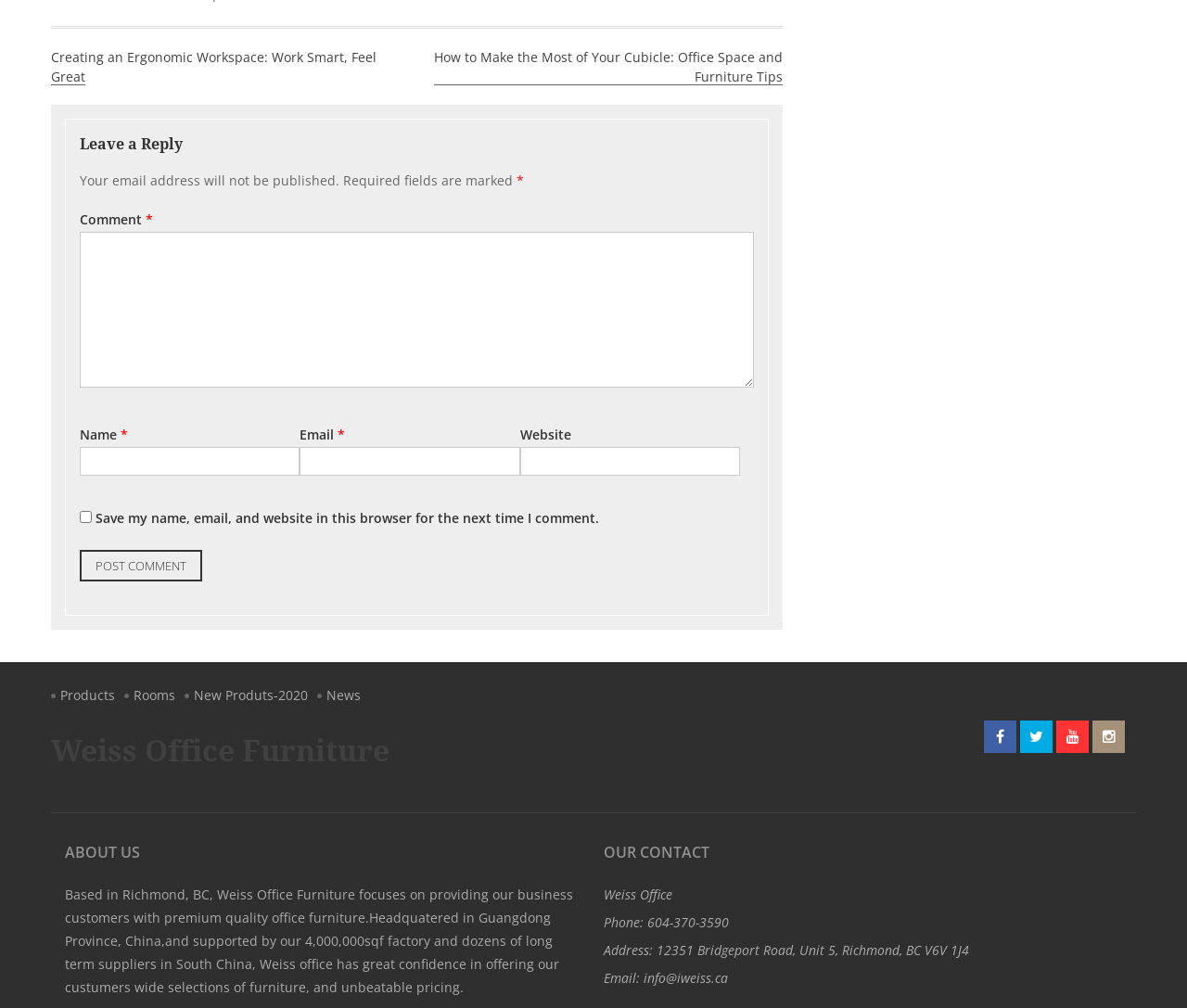How many social media links are there at the bottom of the page?
From the image, provide a succinct answer in one word or a short phrase.

4